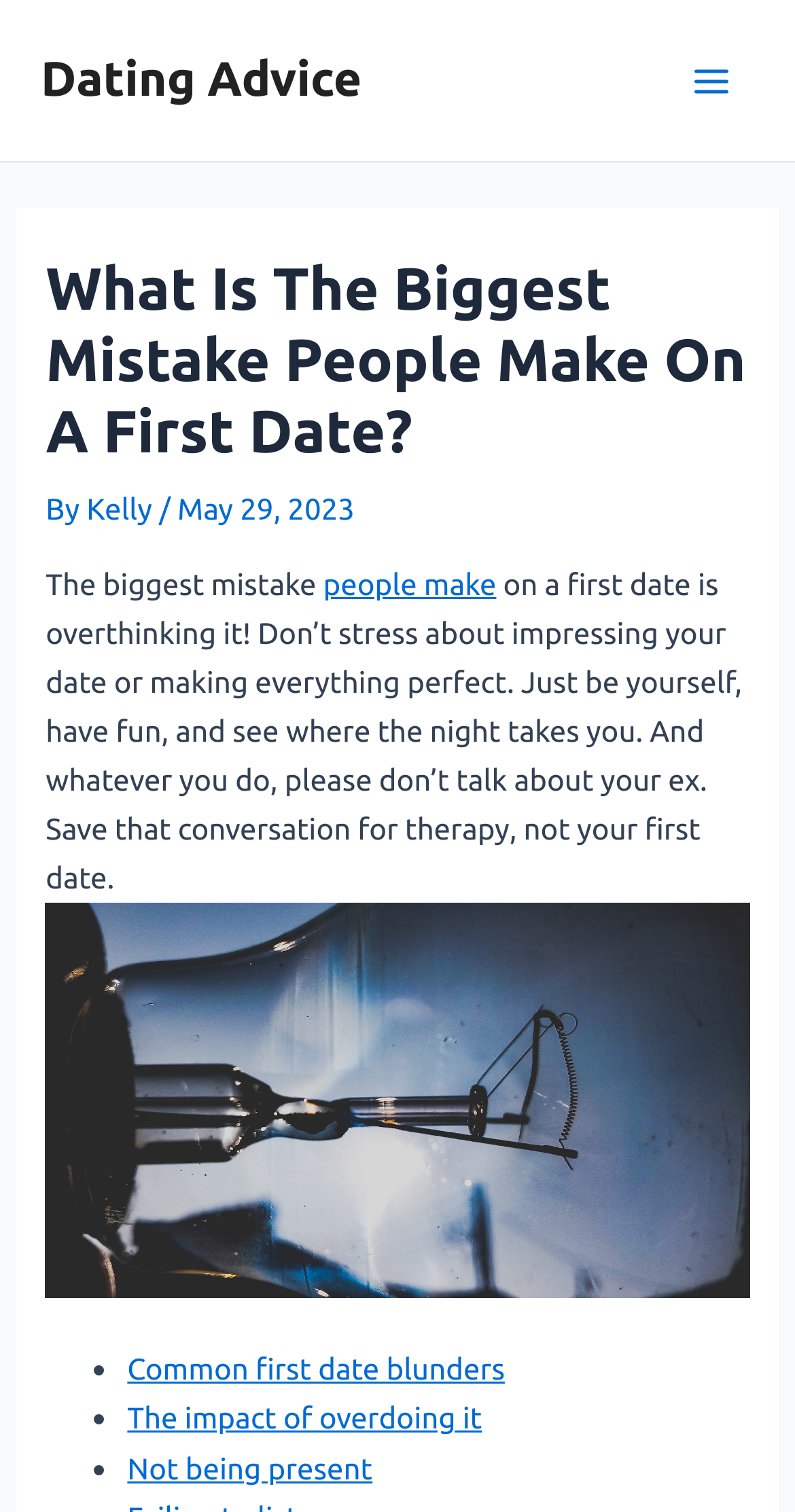Articulate a complete and detailed caption of the webpage elements.

The webpage is an article about dating advice, specifically focusing on the biggest mistake people make on their first date. At the top left of the page, there is a link to "Dating Advice". On the top right, there is a button labeled "Main Menu" with an image beside it. 

Below the menu button, there is a header section that spans almost the entire width of the page. The header contains the title "What Is The Biggest Mistake People Make On A First Date?" in a large font, followed by the author's name "Kelly" and the date "May 29, 2023". 

Under the header, there is a brief summary of the article, which advises readers to avoid overthinking and stressing about impressing their date, and instead, be themselves and have fun. This summary is accompanied by a large image that takes up most of the page width.

Further down, there is a list of related topics, marked by bullet points, including "Common first date blunders", "The impact of overdoing it", and "Not being present". Each topic is a clickable link.